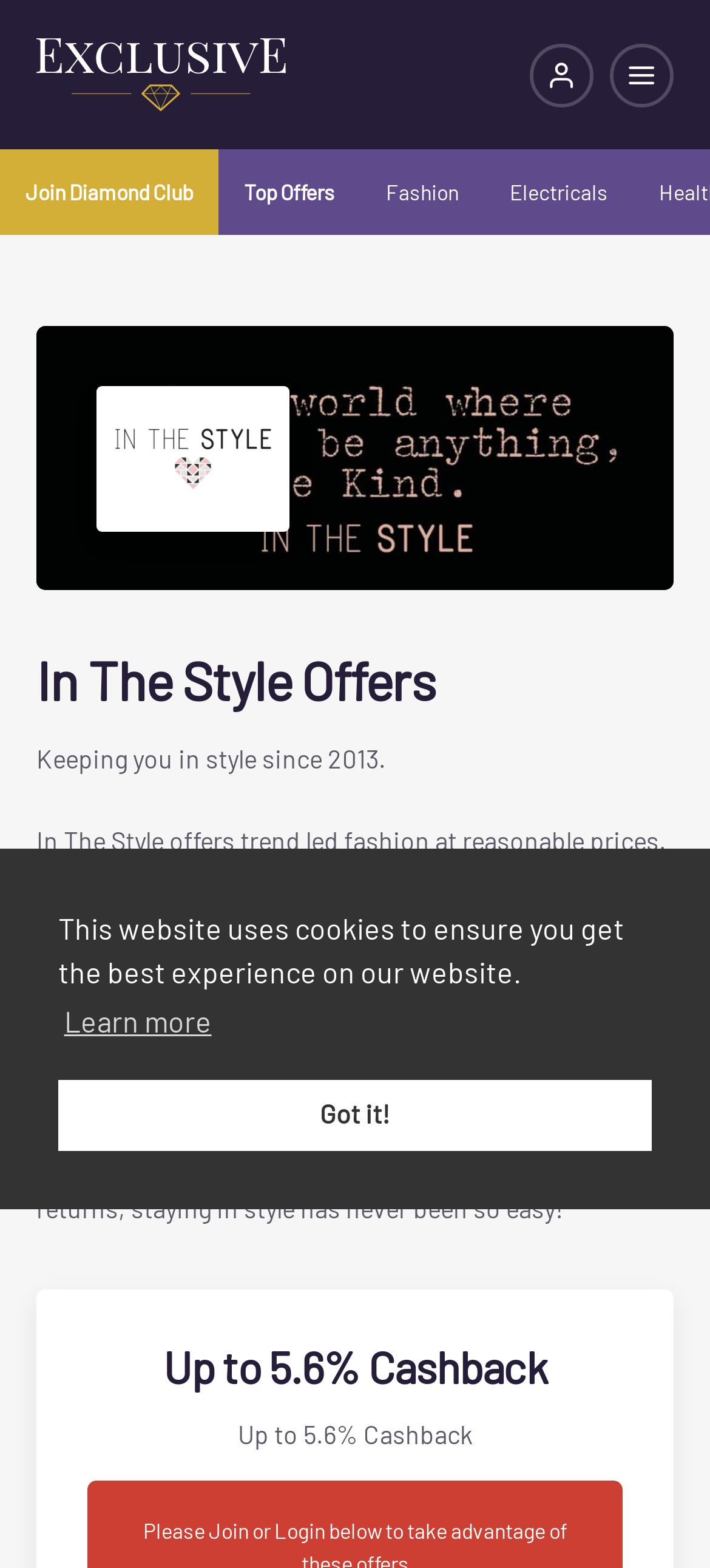Determine the bounding box of the UI element mentioned here: "Join Diamond Club". The coordinates must be in the format [left, top, right, bottom] with values ranging from 0 to 1.

[0.0, 0.095, 0.308, 0.149]